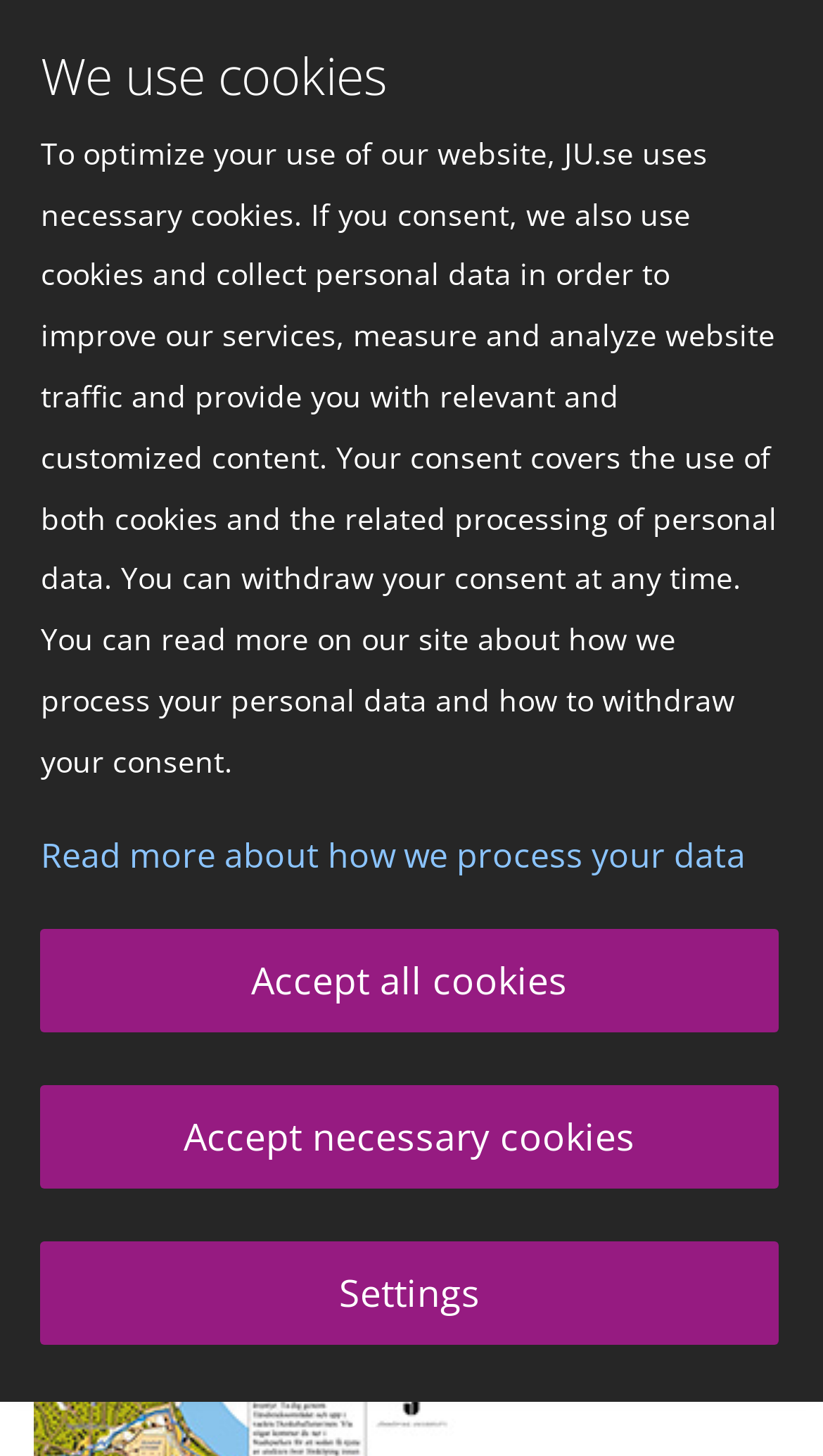Can you provide the bounding box coordinates for the element that should be clicked to implement the instruction: "view home page"?

[0.132, 0.09, 0.25, 0.122]